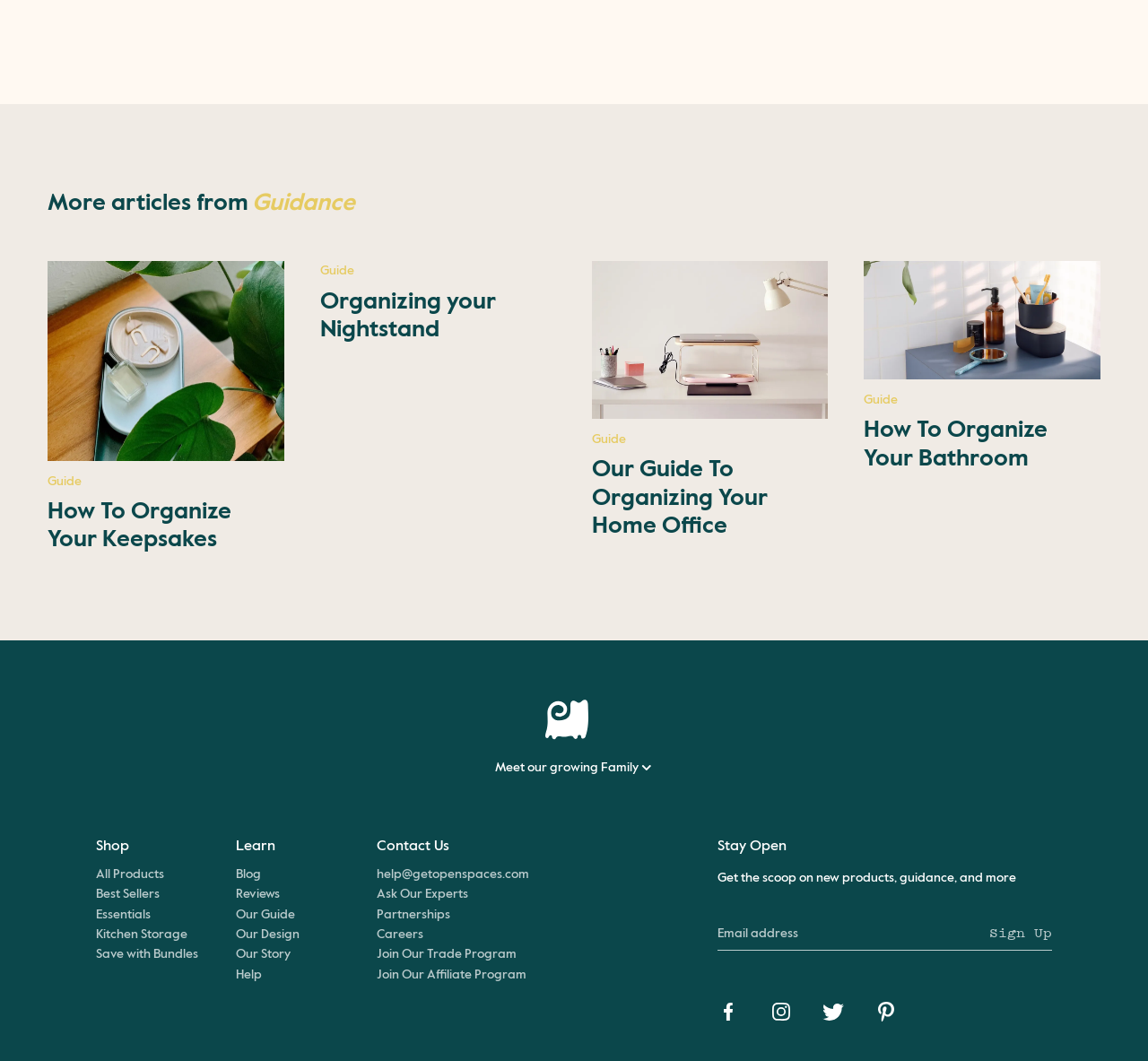What is the topic of the article 'How To Organize Your Keepsakes'?
Please answer the question with a detailed and comprehensive explanation.

The article 'How To Organize Your Keepsakes' is a guide on how to organize and manage keepsakes, which can be inferred from the title of the article.